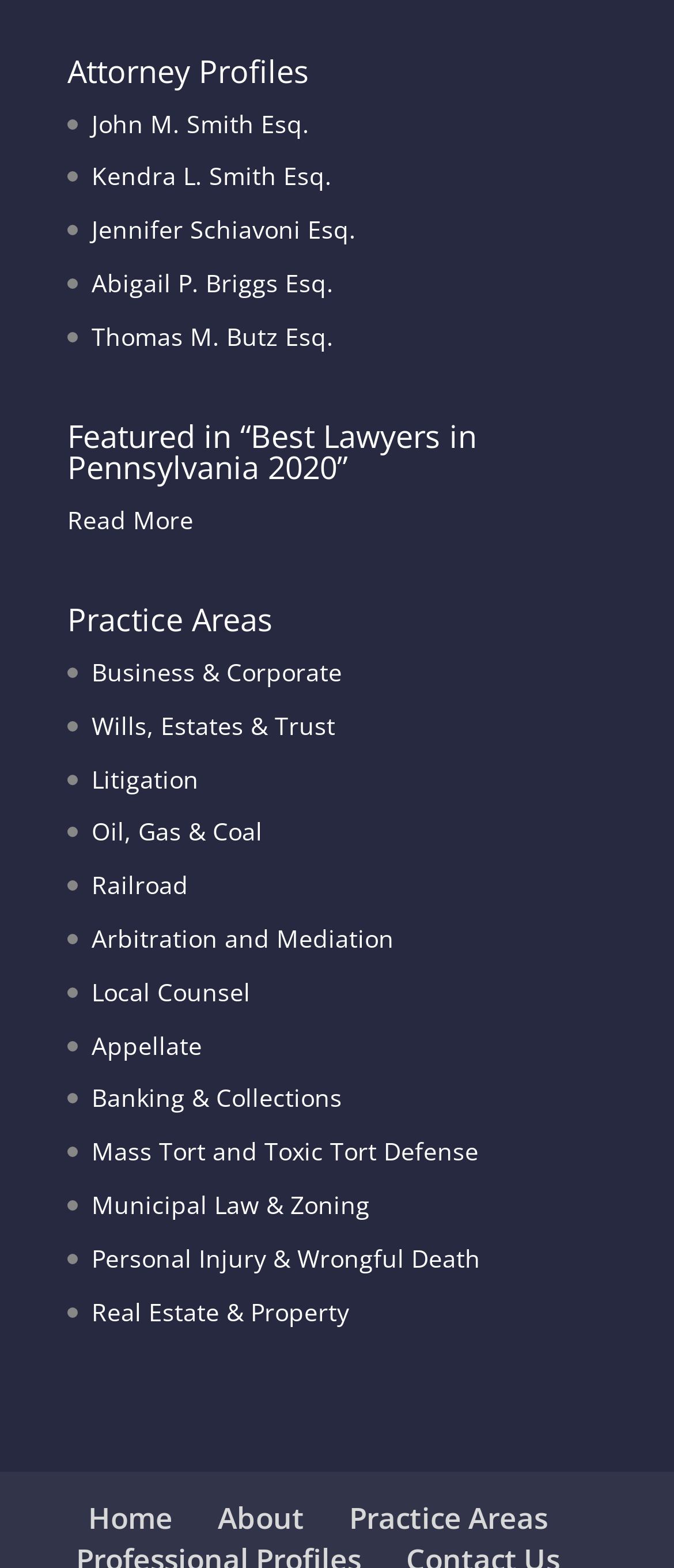Find the bounding box coordinates of the clickable element required to execute the following instruction: "Go to the Home page". Provide the coordinates as four float numbers between 0 and 1, i.e., [left, top, right, bottom].

[0.131, 0.955, 0.256, 0.98]